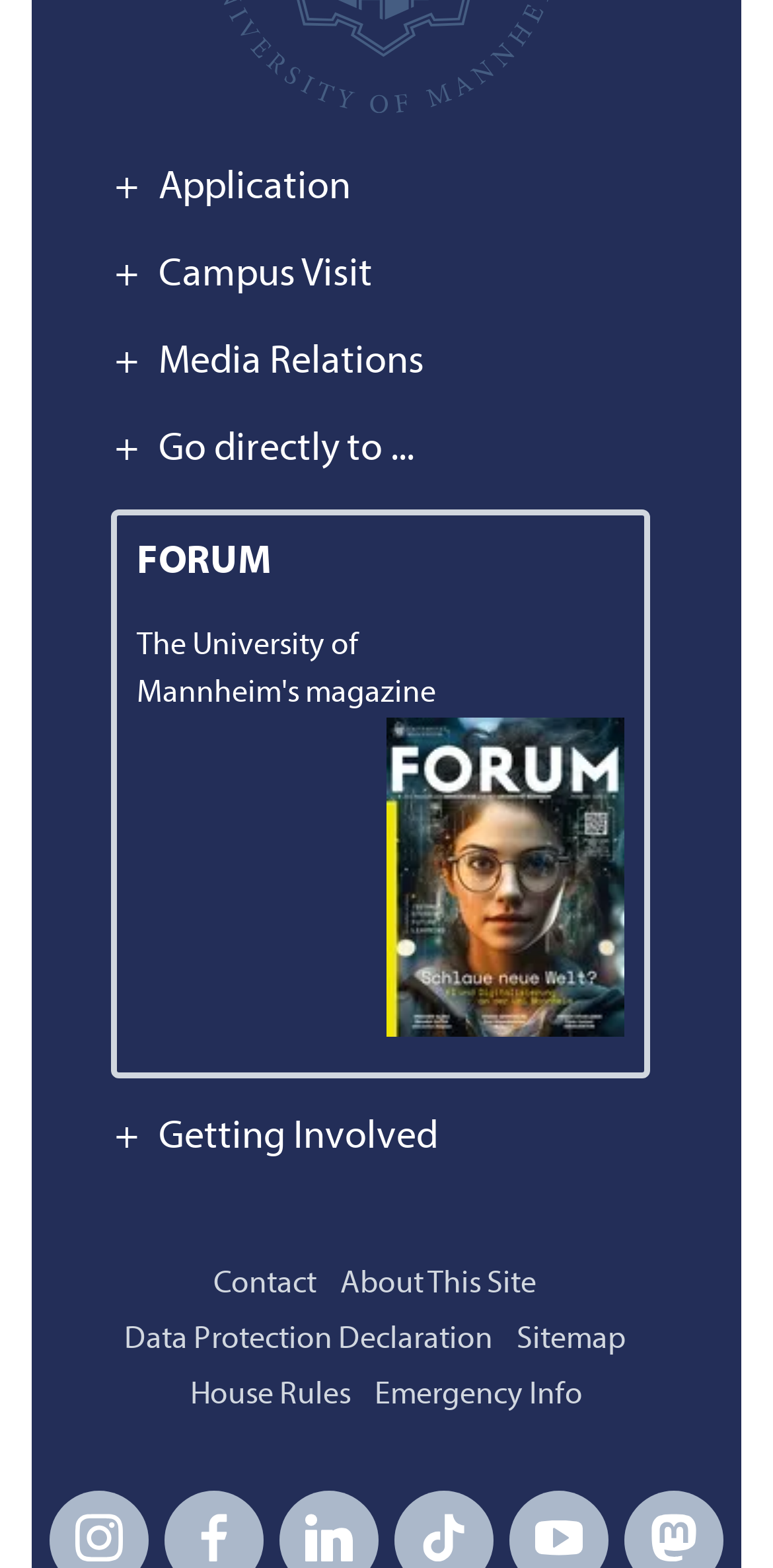Examine the screenshot and answer the question in as much detail as possible: What is the title of the magazine?

The title of the magazine can be determined by examining the heading element with the text 'FORUM' and the corresponding image element with the description 'FORUM cover image'.